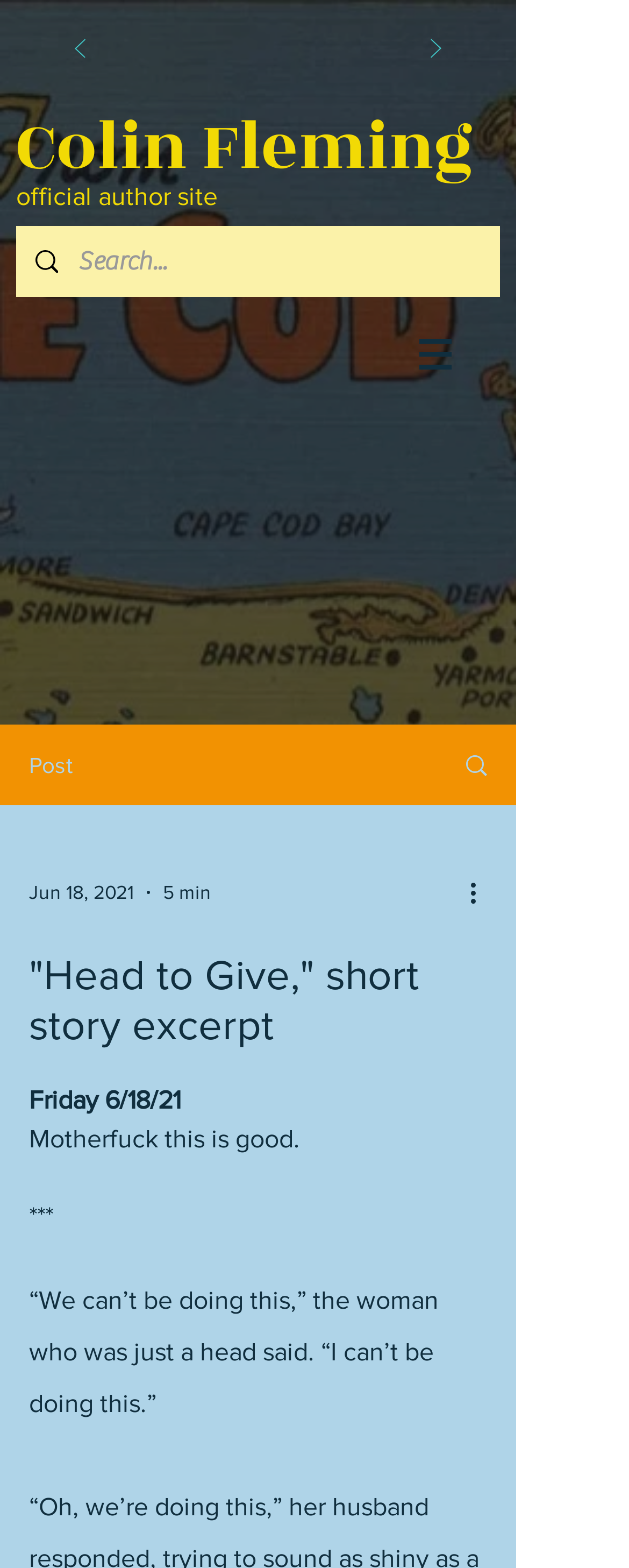Provide a short, one-word or phrase answer to the question below:
What is the date of the post?

Jun 18, 2021